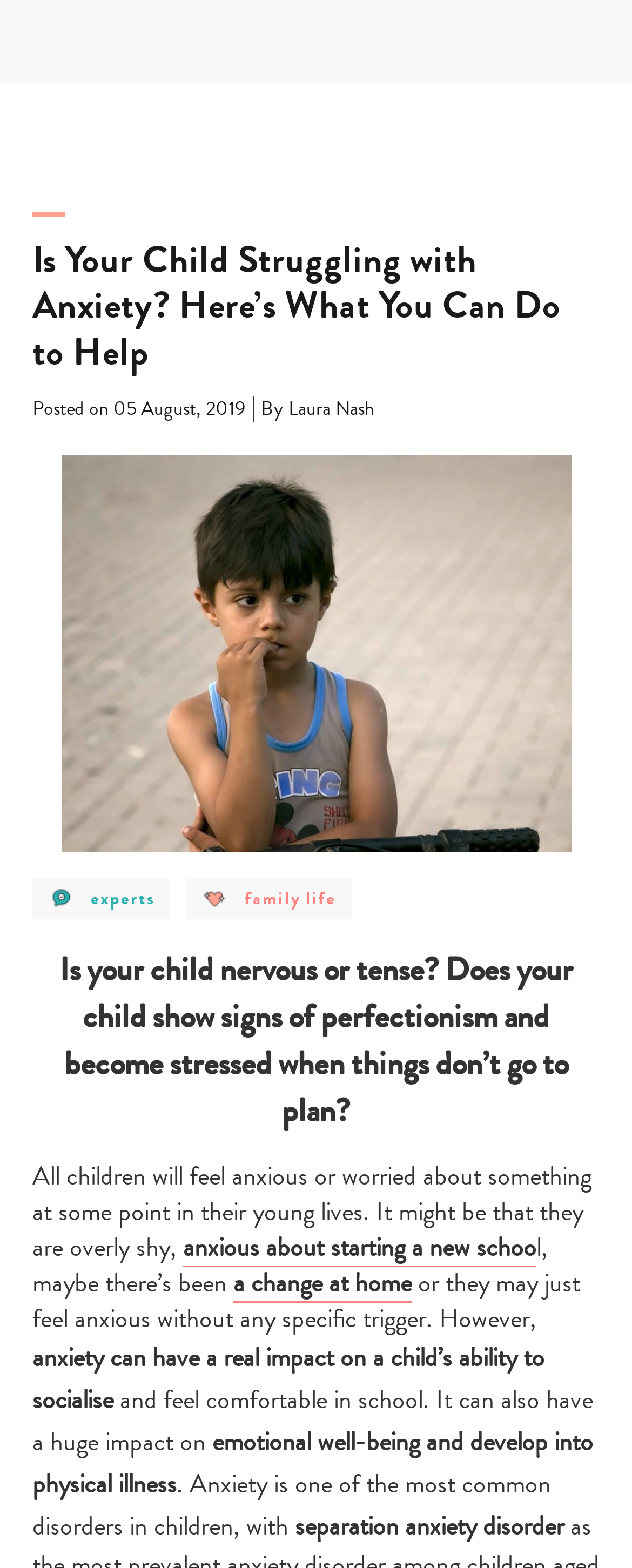Give a full account of the webpage's elements and their arrangement.

The webpage is an article discussing childhood anxiety and its impact on a child's ability to socialize and emotional well-being. At the top of the page, there are two advertisements, one taking up the full width of the page and the other taking up about 90% of the page's width. Below these ads, there is a search bar with a "Type your search..." placeholder text and a "Search" button to its right.

The main content of the article begins with a heading that reads "Is Your Child Struggling with Anxiety? Here's What You Can Do to Help" followed by the date "Posted on 05 August, 2019" and the author's name "By Laura Nash". Below this, there is a large image related to childhood anxiety and play therapy.

The article is divided into sections, with headings and paragraphs of text. The first section asks if the child is nervous or tense, and shows signs of perfectionism. The text then explains that all children will feel anxious or worried at some point, and provides examples of situations that may cause anxiety. The article continues to discuss the impact of anxiety on a child's ability to socialize and emotional well-being, and mentions that anxiety can develop into physical illness.

There are also two links to categories, "Experts" and "Family Life", each with a corresponding image. These links are positioned below the main image and above the article's content. Throughout the article, there are several links to related topics, such as "anxious about starting a new school" and "a change at home".